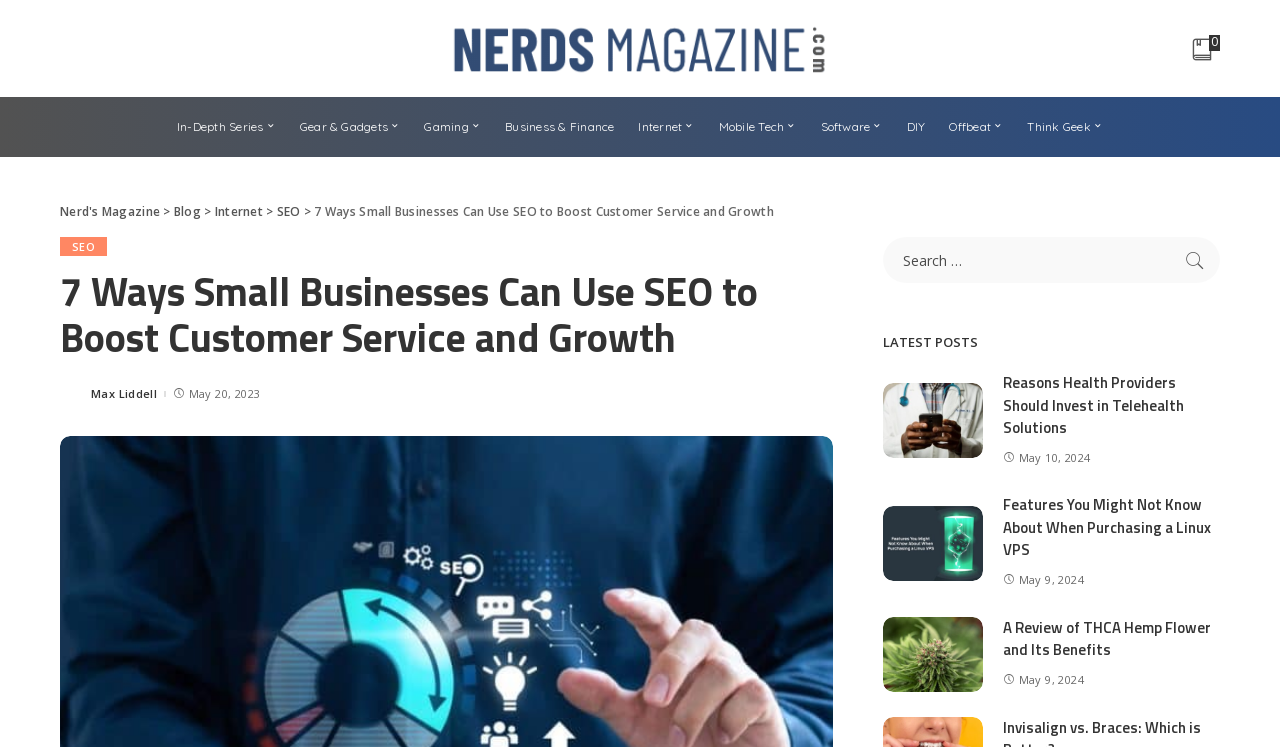What is the text of the webpage's headline?

7 Ways Small Businesses Can Use SEO to Boost Customer Service and Growth